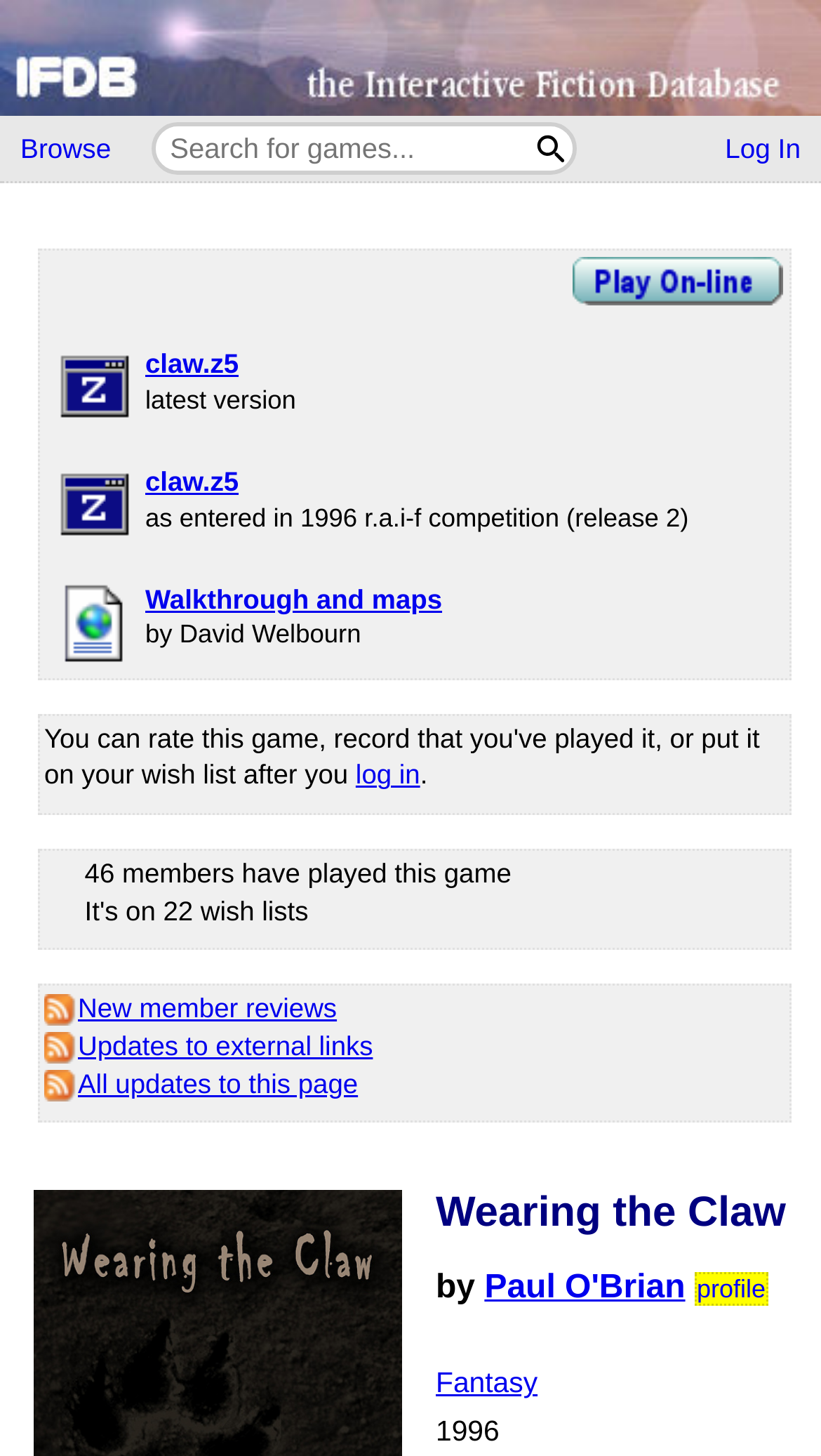Using the element description: "Updates to external links", determine the bounding box coordinates for the specified UI element. The coordinates should be four float numbers between 0 and 1, [left, top, right, bottom].

[0.054, 0.707, 0.454, 0.729]